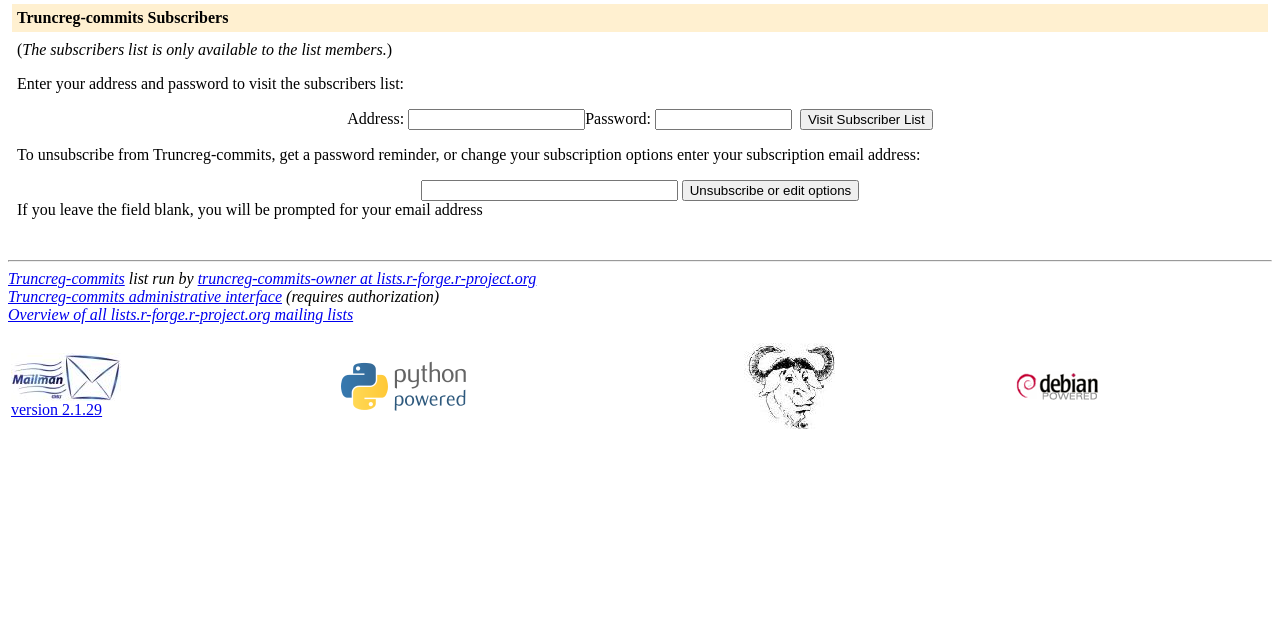Using the webpage screenshot, locate the HTML element that fits the following description and provide its bounding box: "Truncreg-commits".

[0.006, 0.422, 0.097, 0.448]